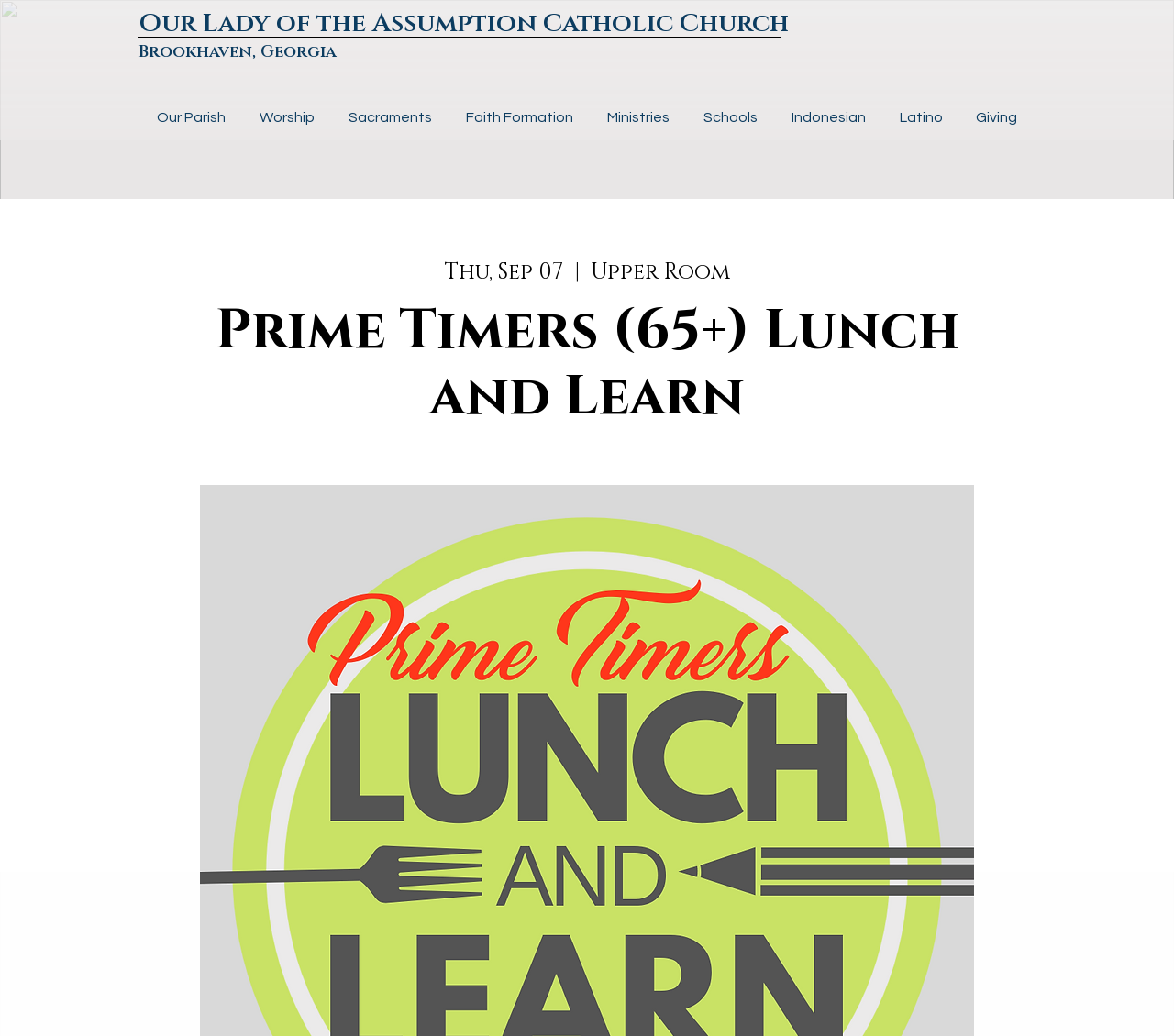What are the main categories on the website?
Examine the image and give a concise answer in one word or a short phrase.

Our Parish, Worship, Sacraments, etc.